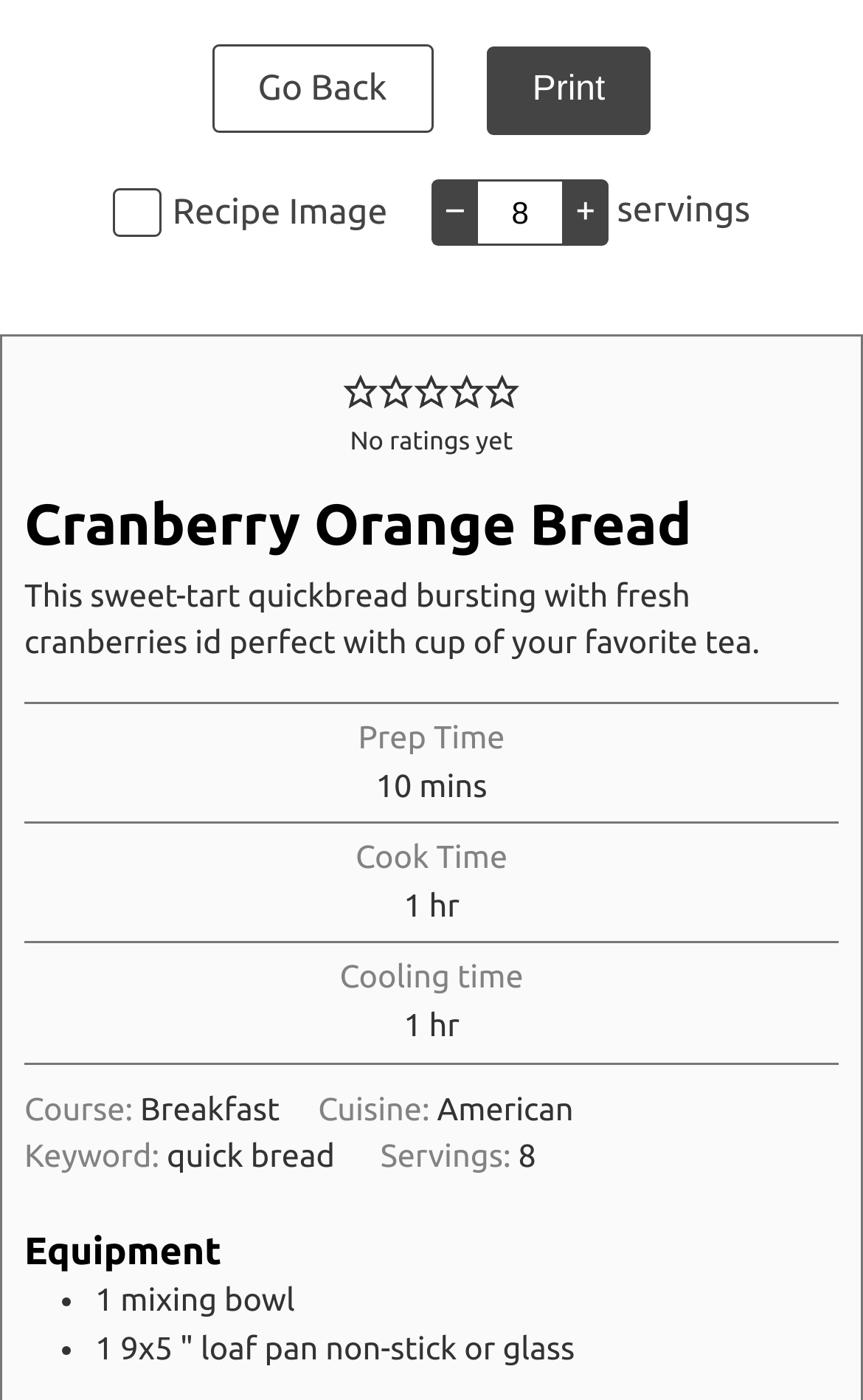Please pinpoint the bounding box coordinates for the region I should click to adhere to this instruction: "View feedback".

None